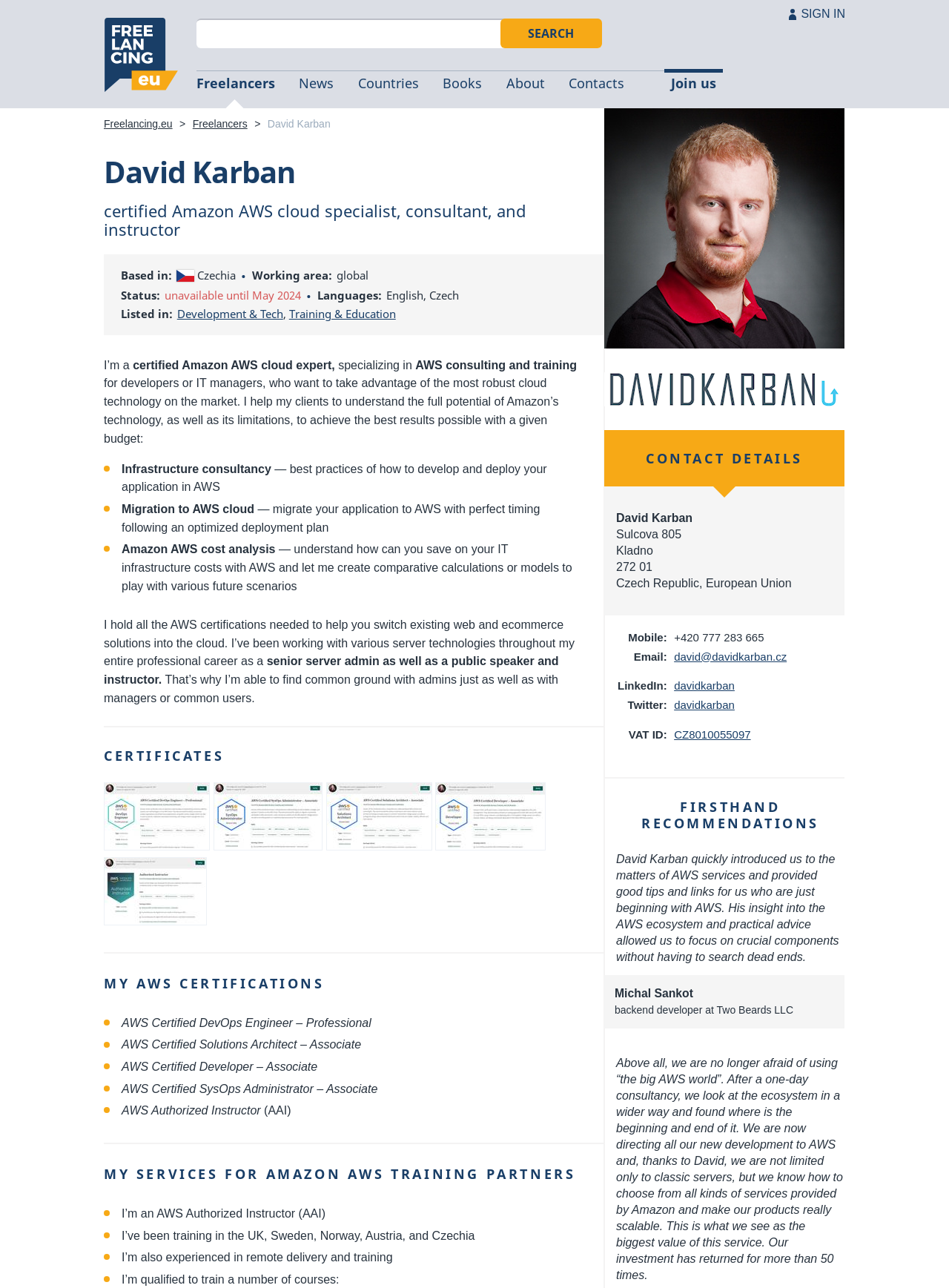Locate the coordinates of the bounding box for the clickable region that fulfills this instruction: "search for freelancers".

[0.207, 0.014, 0.634, 0.037]